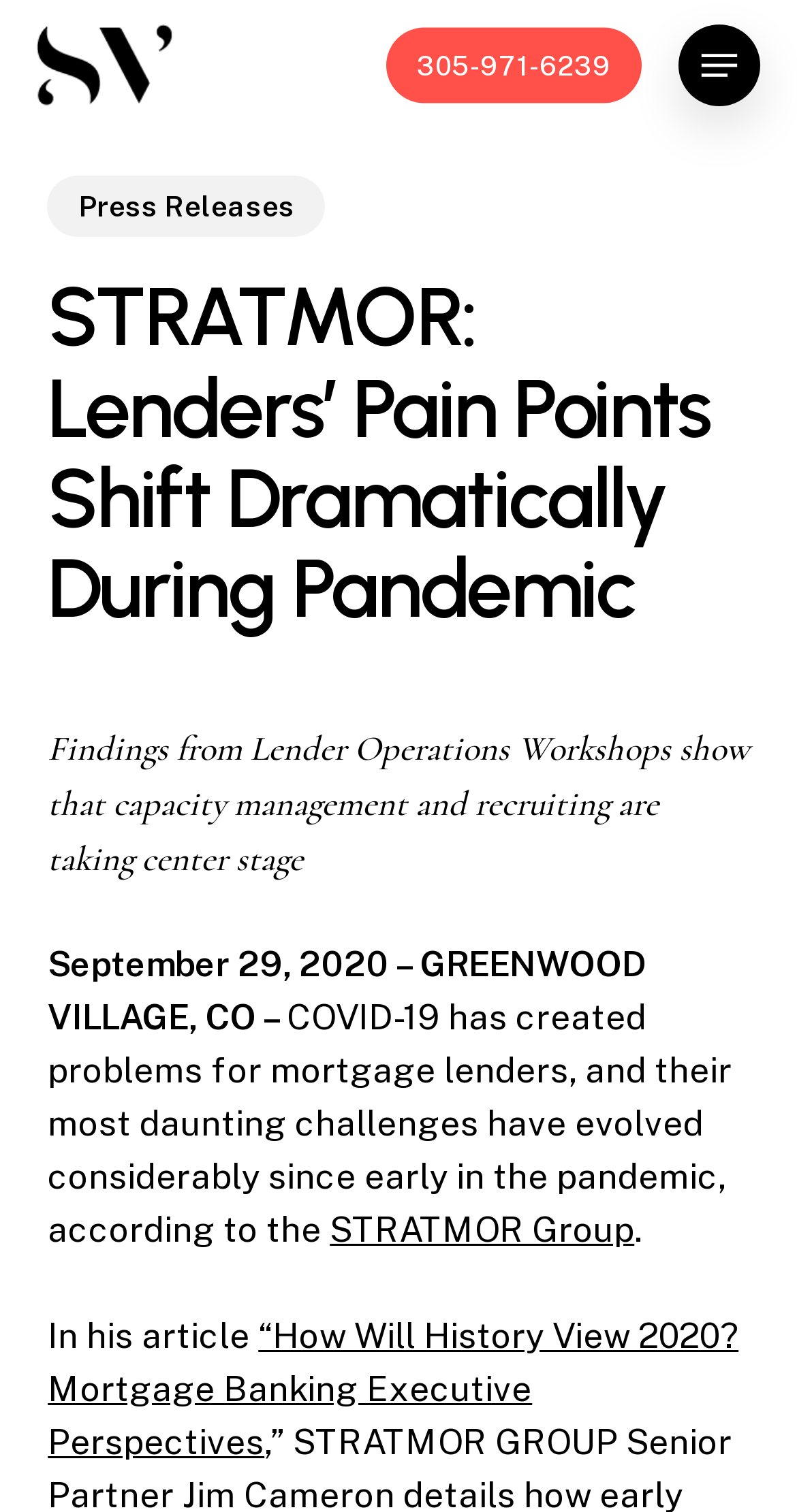Refer to the image and answer the question with as much detail as possible: What is the company mentioned in the article?

The company mentioned in the article is STRATMOR Group, which is found in the text 'according to the STRATMOR Group'.